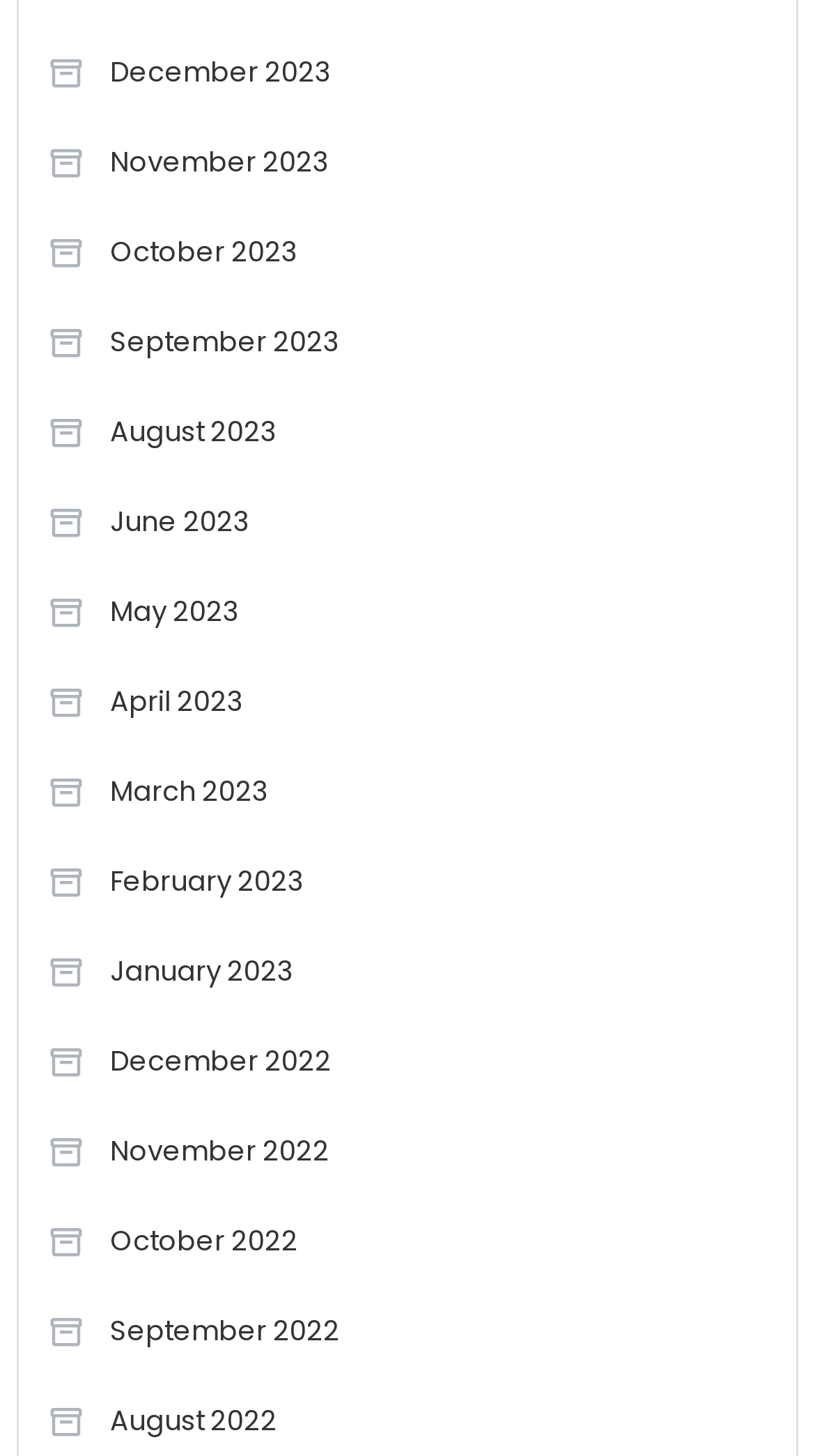Provide a brief response in the form of a single word or phrase:
What is the most recent month listed?

December 2023